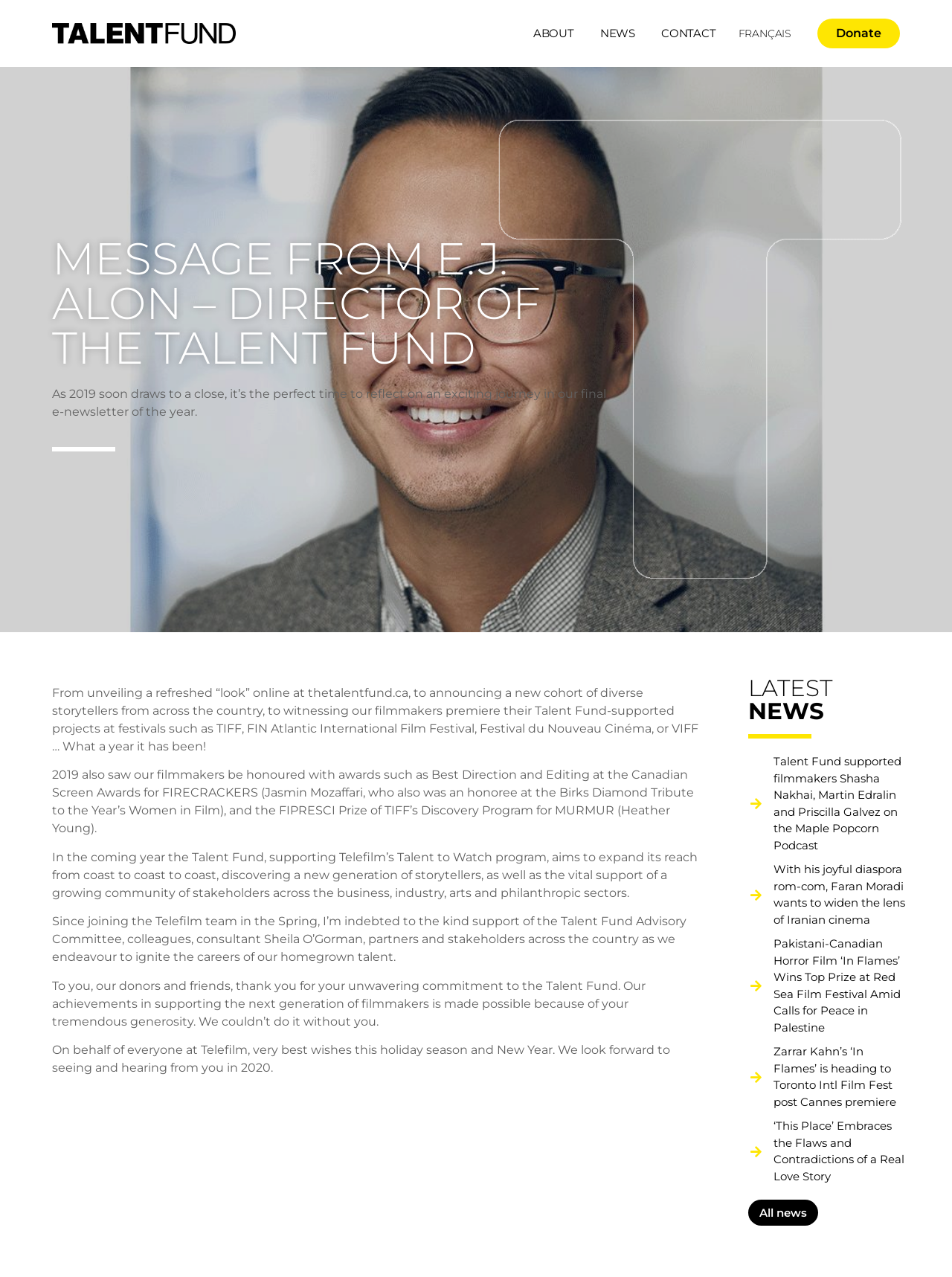Please indicate the bounding box coordinates of the element's region to be clicked to achieve the instruction: "View all news". Provide the coordinates as four float numbers between 0 and 1, i.e., [left, top, right, bottom].

[0.786, 0.939, 0.859, 0.96]